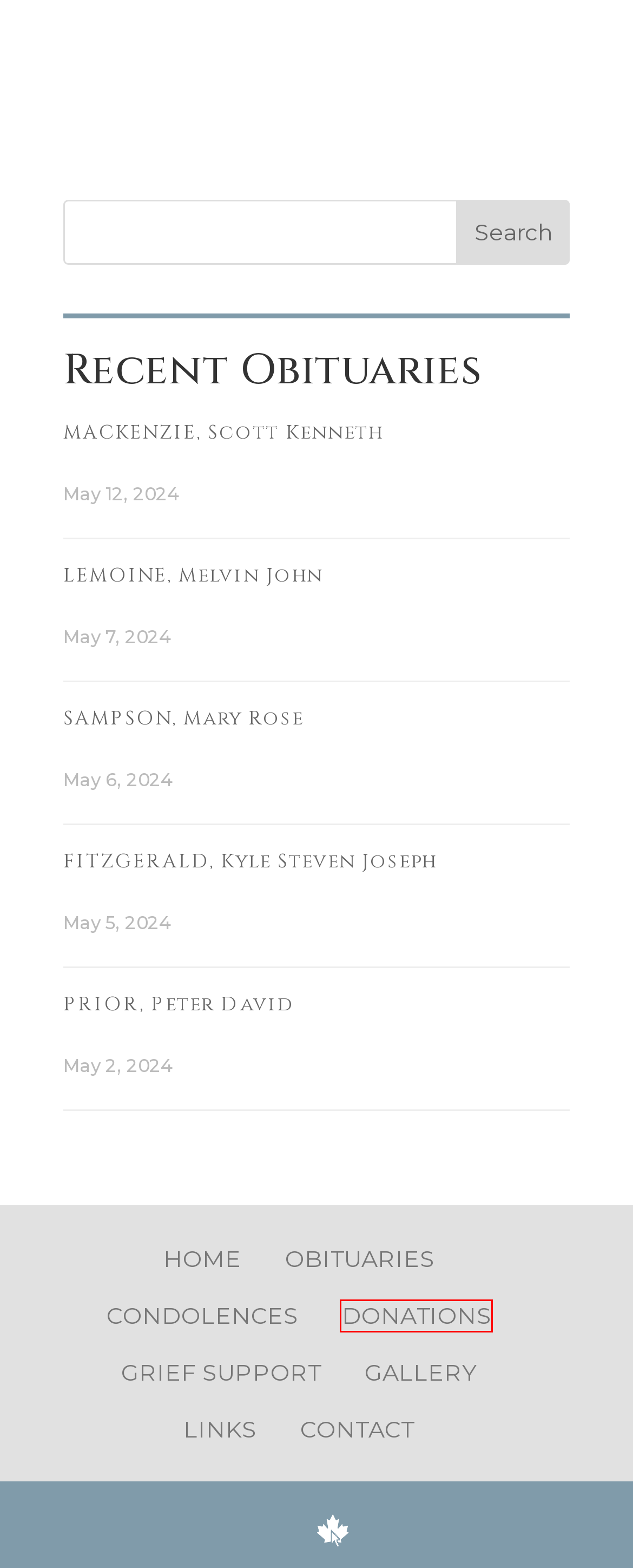Observe the provided screenshot of a webpage with a red bounding box around a specific UI element. Choose the webpage description that best fits the new webpage after you click on the highlighted element. These are your options:
A. Funeral Home Services | Cape Breton | Pier Community Funeral Home
B. Pier Community Funeral Home, Sydney, NS | Funeral Home Services
C. SAMPSON, Mary Rose - Pier Community Funeral Home
D. LEMOINE, Melvin John - Pier Community Funeral Home
E. Obituaries | Whitney Pier, Sydney | Pier Community Funeral Home
F. PRIOR, Peter David - Pier Community Funeral Home
G. Ceremonial Doves | Whitney Pier, Sydney | Pier Community Funeral Home
H. Ceremonial Doves | Cape Breton | Pier Community Funeral Home

A